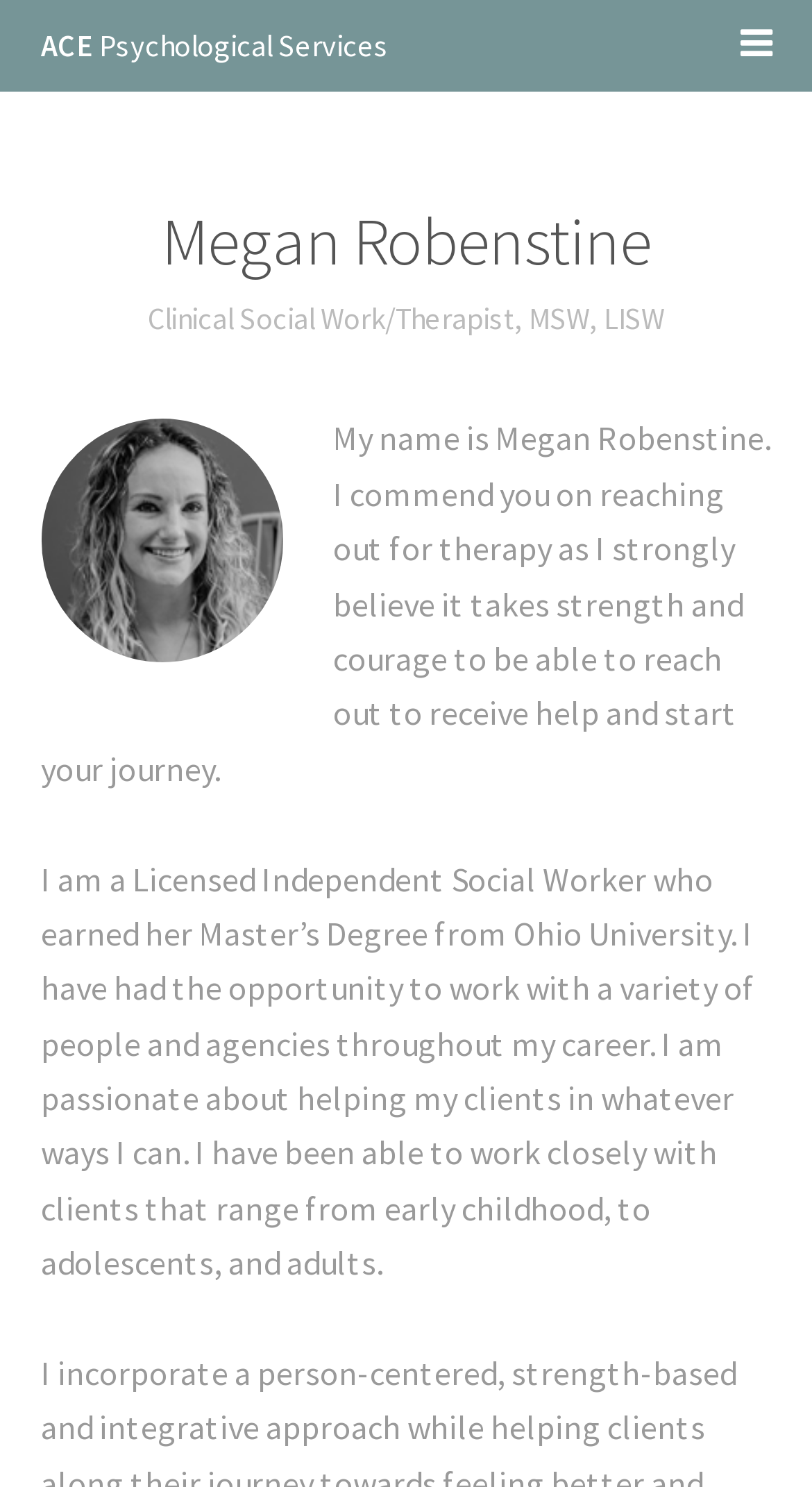What is the purpose of Megan Robenstine's webpage?
Carefully examine the image and provide a detailed answer to the question.

Based on the webpage content, I inferred that the purpose of the webpage is to introduce Megan Robenstine, a therapist, and her services, as it provides information about her background, profession, and approach to therapy.